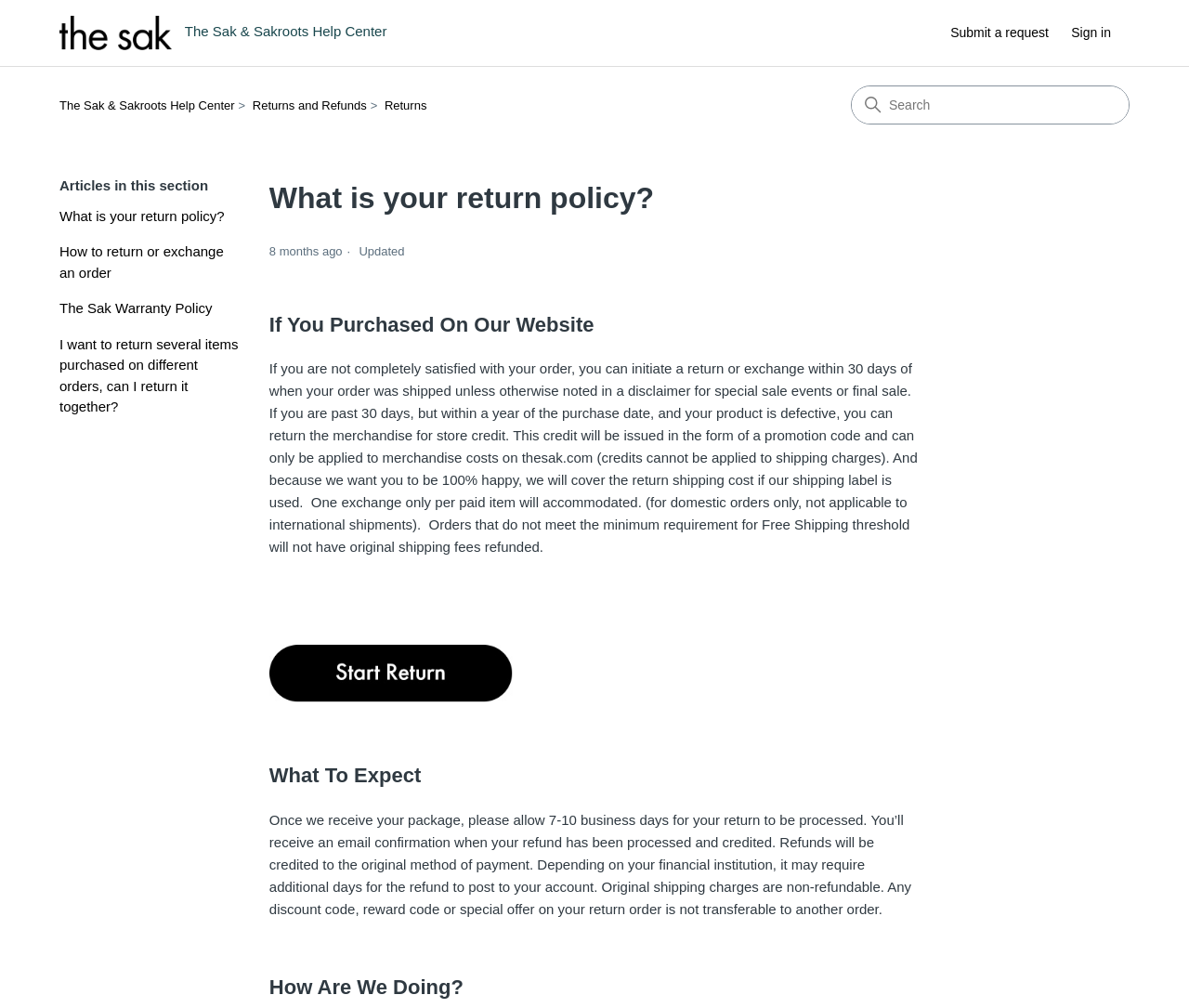Please identify the bounding box coordinates of the element that needs to be clicked to execute the following command: "Search for something". Provide the bounding box using four float numbers between 0 and 1, formatted as [left, top, right, bottom].

[0.716, 0.086, 0.949, 0.123]